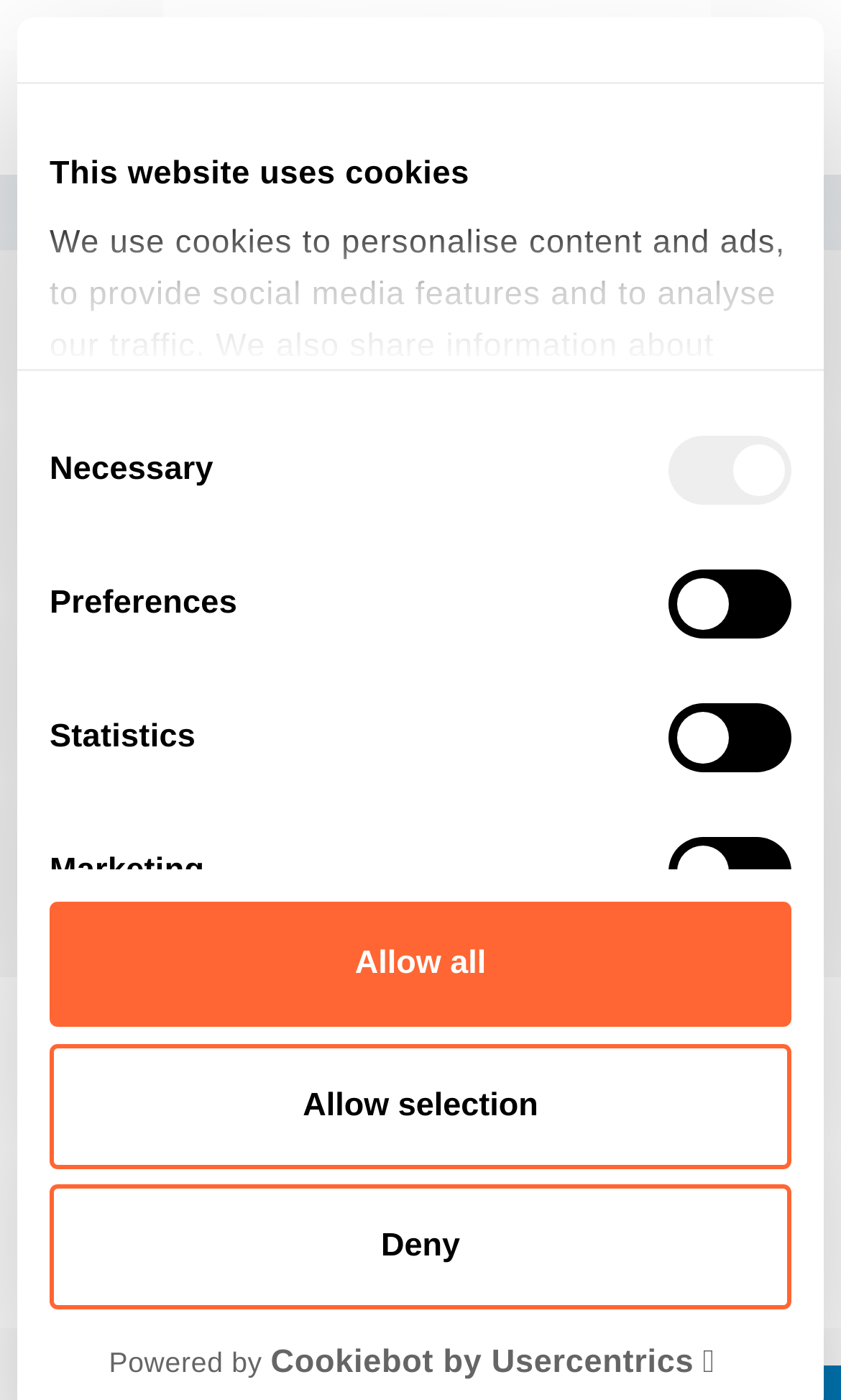Please provide the bounding box coordinate of the region that matches the element description: alt="logo". Coordinates should be in the format (top-left x, top-left y, bottom-right x, bottom-right y) and all values should be between 0 and 1.

[0.041, 0.012, 0.291, 0.112]